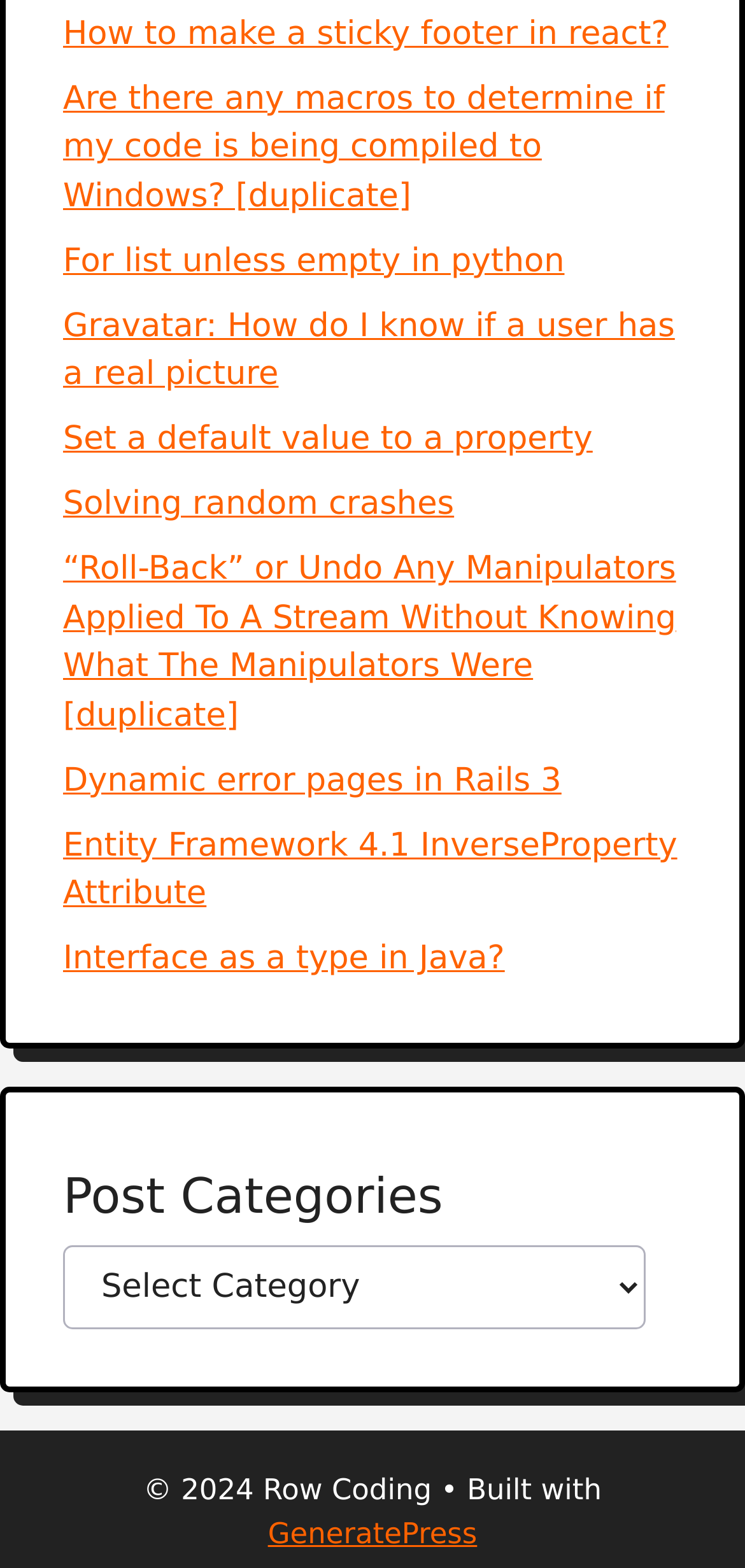Please identify the bounding box coordinates of the element that needs to be clicked to perform the following instruction: "Read the post about 'Dynamic error pages in Rails 3'".

[0.085, 0.486, 0.754, 0.51]